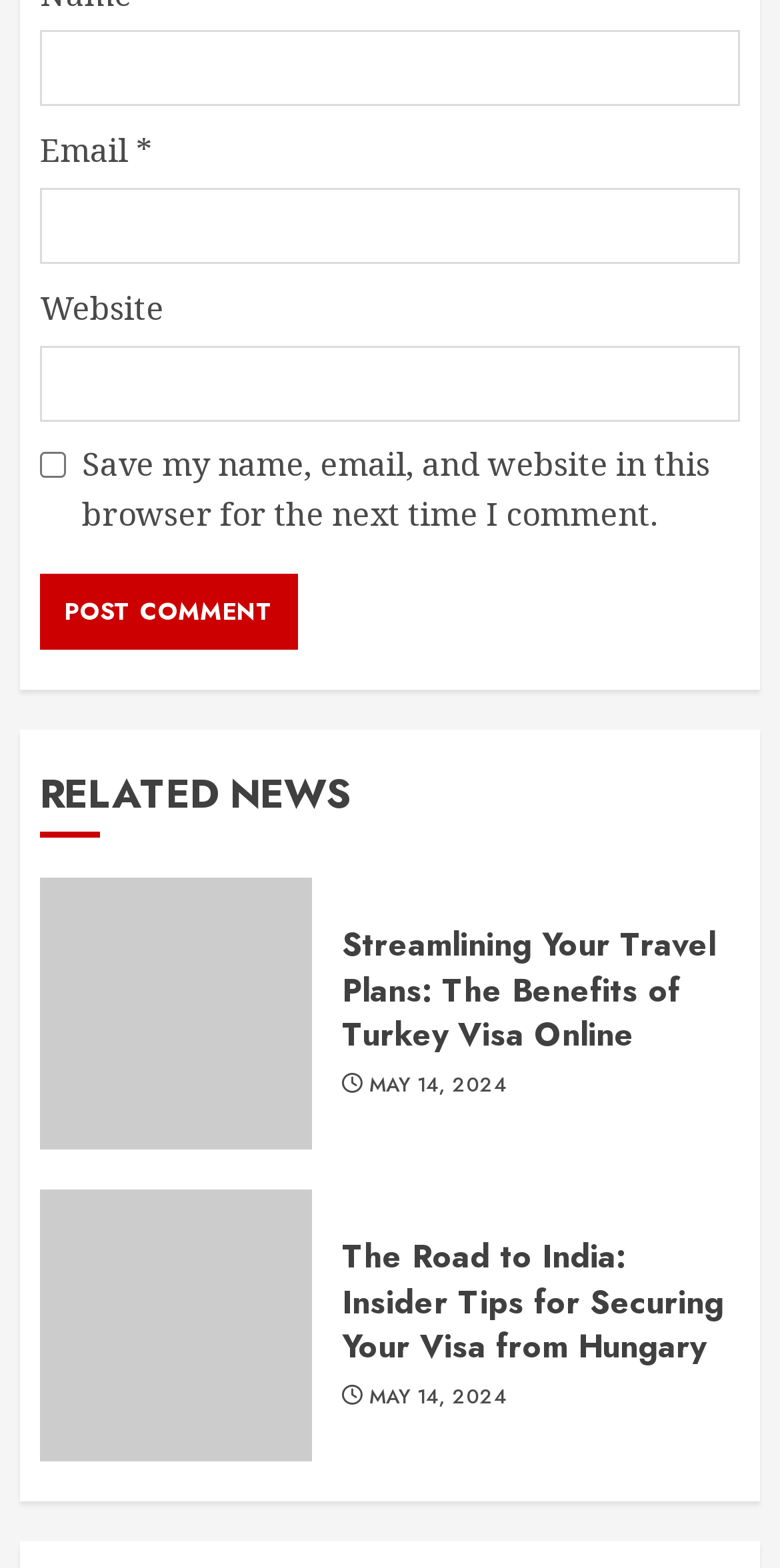What is the purpose of the button?
Using the screenshot, give a one-word or short phrase answer.

Post Comment